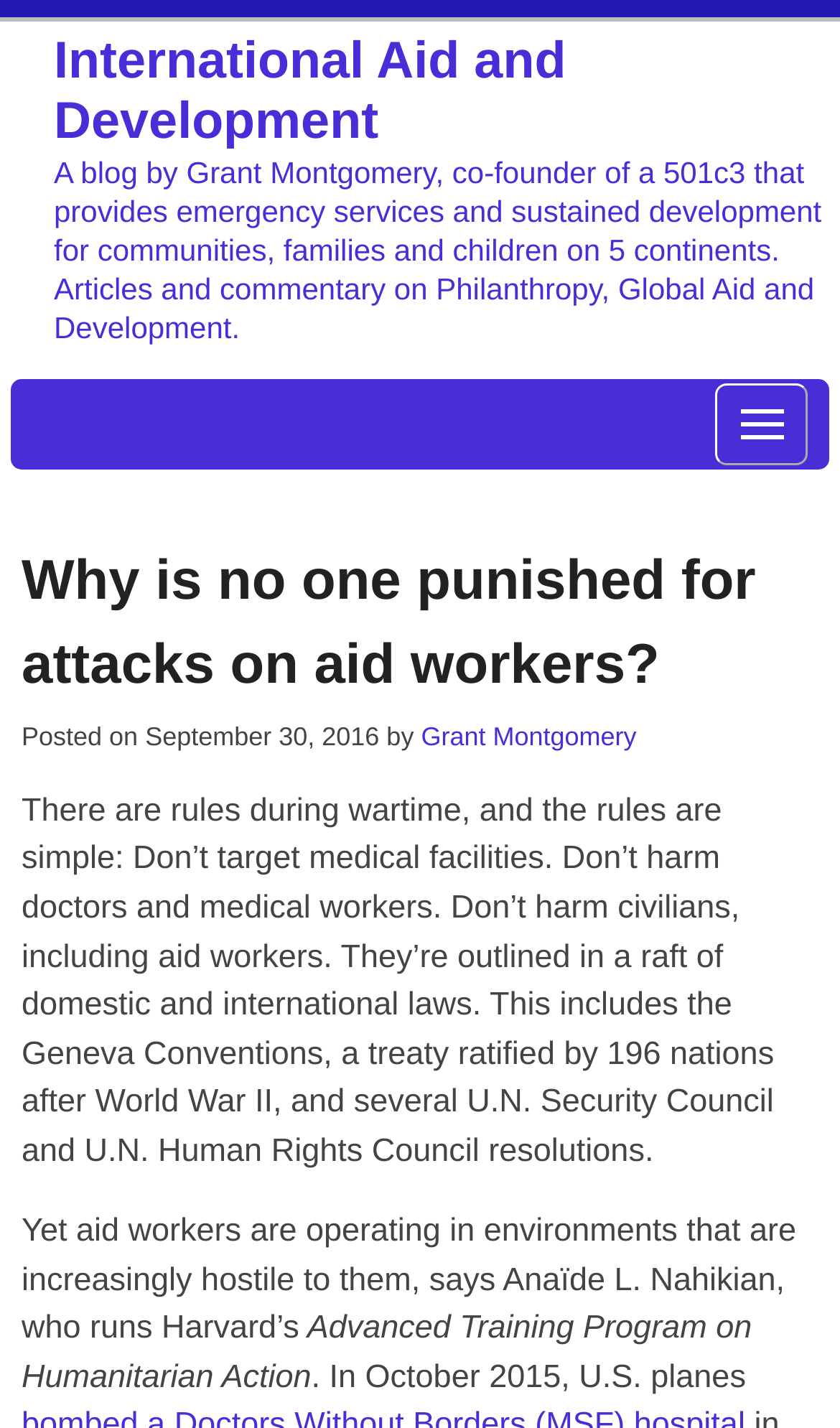What is the purpose of the Geneva Conventions?
Please respond to the question thoroughly and include all relevant details.

The Geneva Conventions are mentioned in the article as outlining rules during wartime, including not targeting medical facilities, not harming doctors and medical workers, and not harming civilians, including aid workers.